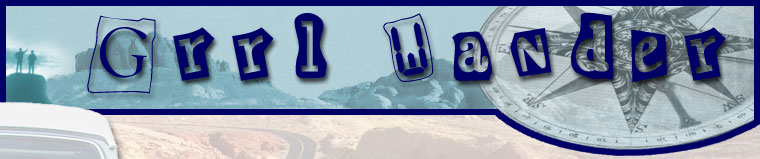What is the significance of the compass graphic?
Please give a detailed and elaborate answer to the question.

The compass graphic accompanying the title 'Grrl Wander' symbolizes guidance and the journey ahead, indicating that the blog or website is about exploring new places and experiences, and the compass serves as a metaphor for navigating through life's adventures.